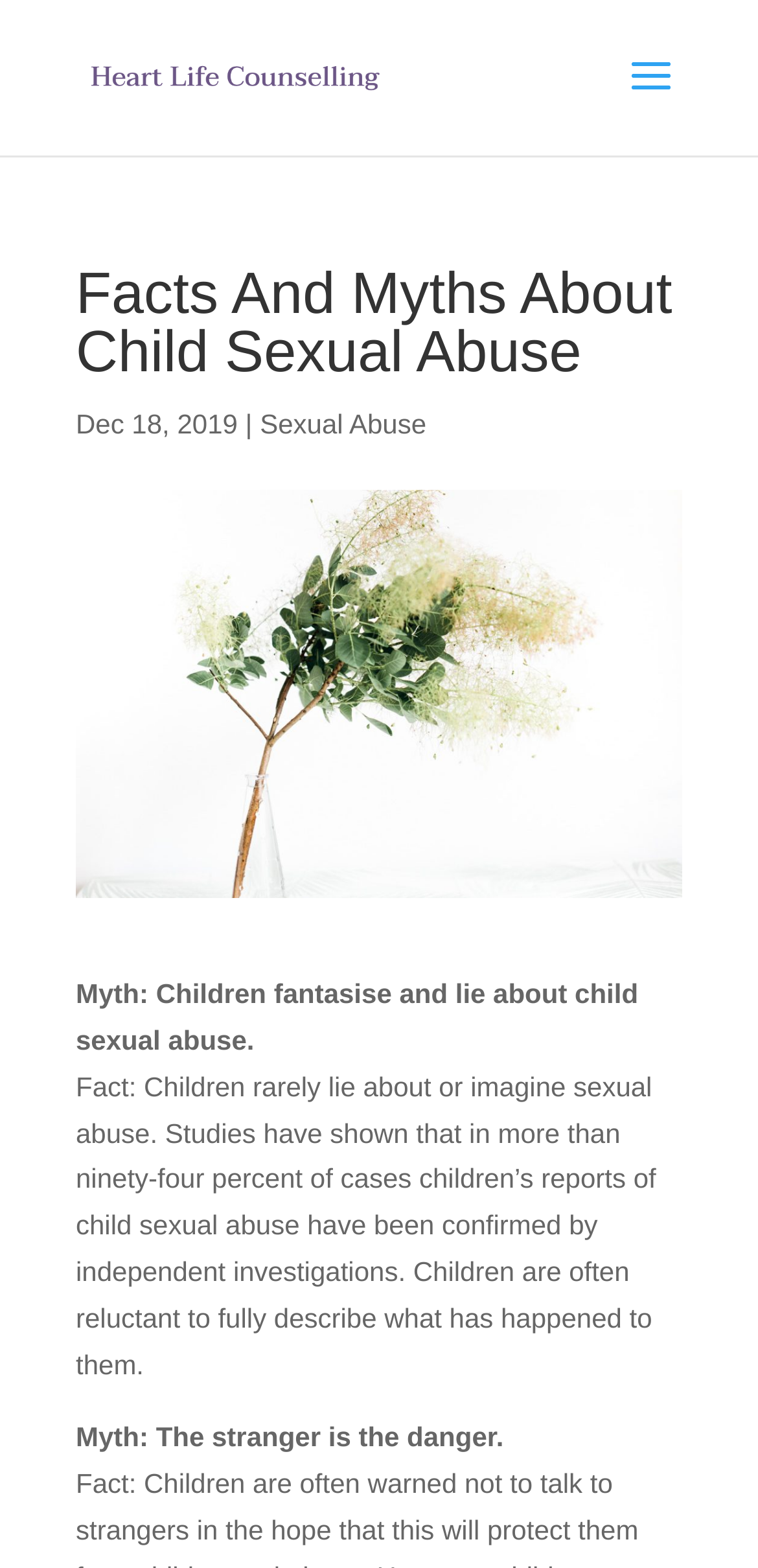Explain the contents of the webpage comprehensively.

The webpage is about "Facts And Myths About Child Sexual Abuse" provided by Heart Life Counselling Chirnside Park. At the top left, there is a link to the organization's website, accompanied by an image of the organization's logo. Below this, there is a heading that displays the title of the webpage. 

To the right of the heading, there is a date "Dec 18, 2019" followed by a vertical line and a link to "Sexual Abuse". Below this section, there is a large image that takes up most of the width of the page, likely a photo of a counsellor.

The main content of the webpage is divided into sections, each addressing a myth and fact about child sexual abuse. The first section starts with the myth "Children fantasise and lie about child sexual abuse", followed by the fact "Children rarely lie about or imagine sexual abuse" with a detailed explanation. 

Below this section, there is another section that starts with the myth "The stranger is the danger", but the corresponding fact is not provided in the given accessibility tree.